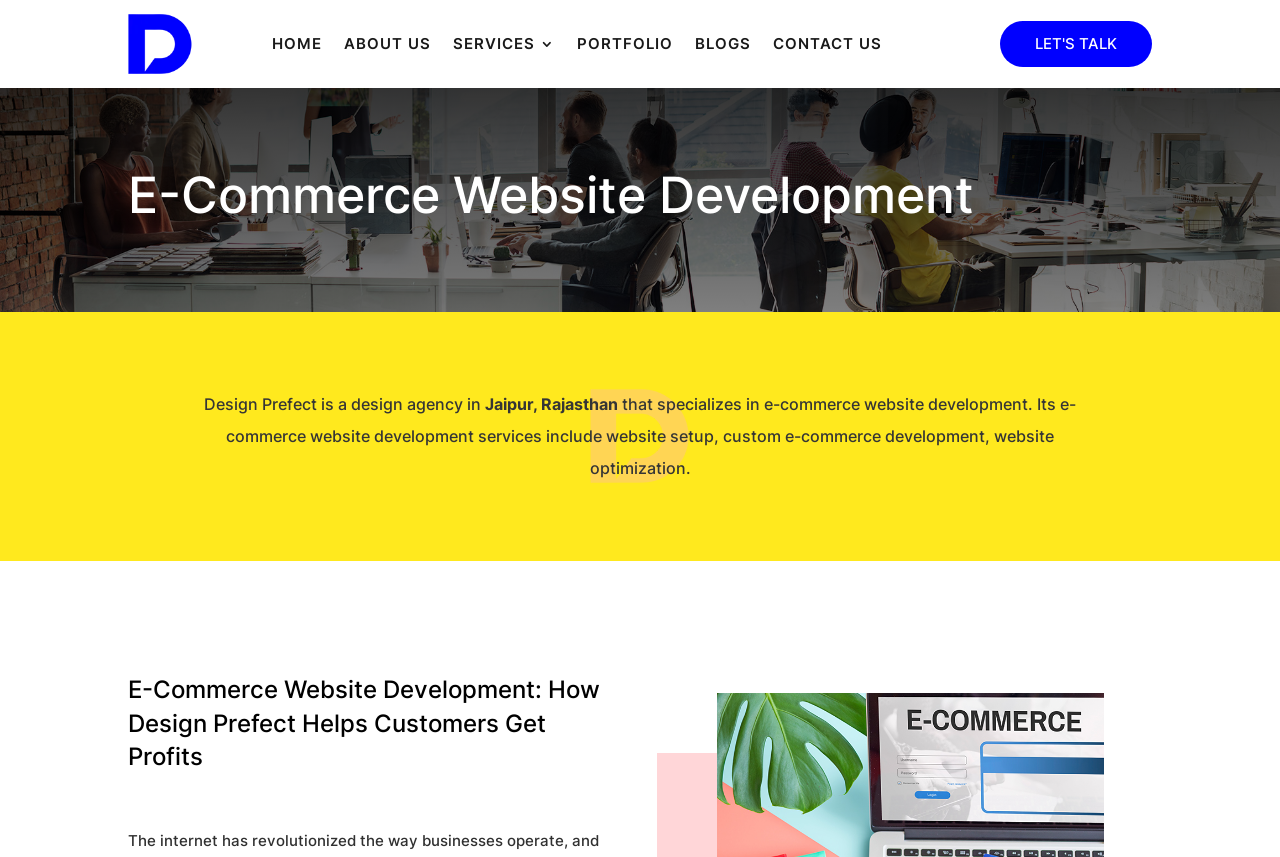Find the bounding box coordinates for the UI element that matches this description: "Contact Us".

[0.604, 0.007, 0.689, 0.096]